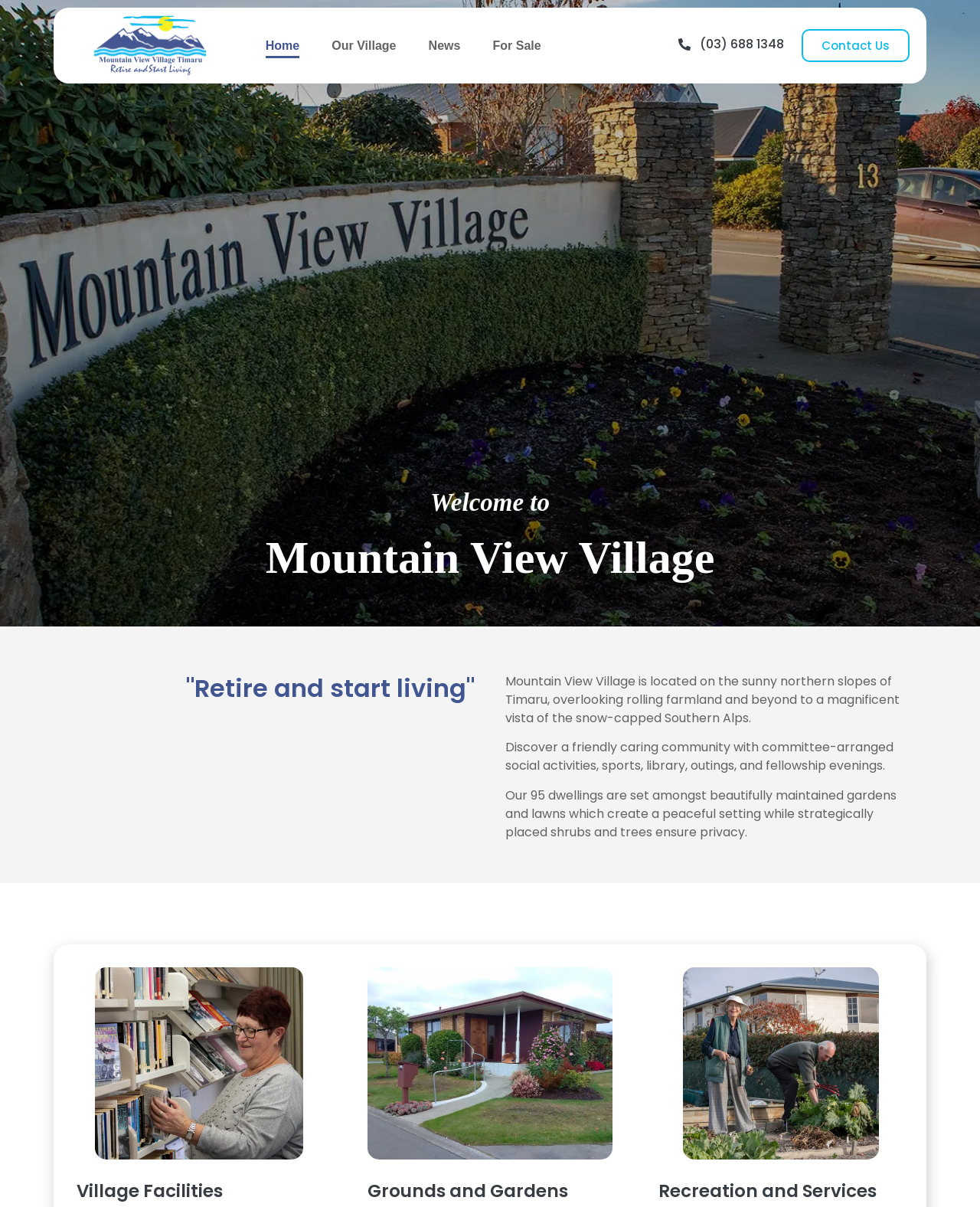Give the bounding box coordinates for the element described by: "News".

[0.437, 0.032, 0.47, 0.048]